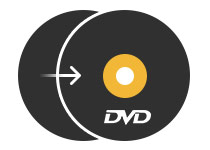What is the direction of the arrow on the left disc?
Look at the image and provide a detailed response to the question.

The left disc has an arrow pointing toward the right, symbolizing the act of transferring data to the right disc, which is a key concept in DVD burning or data archival services.